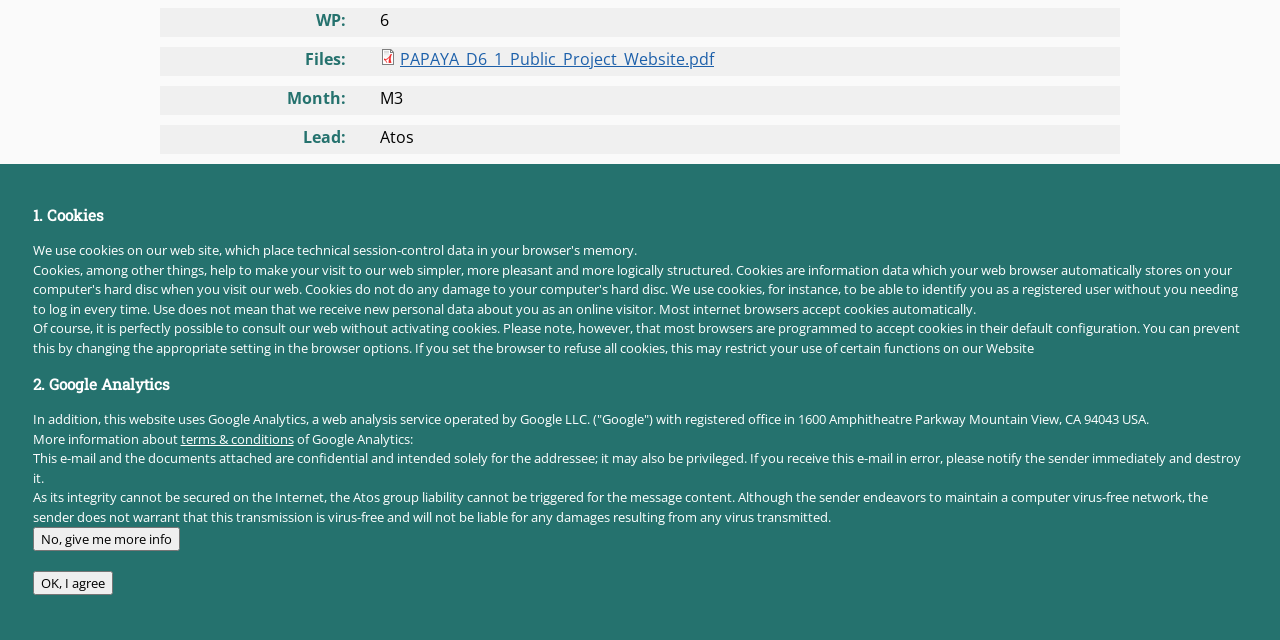Given the webpage screenshot, identify the bounding box of the UI element that matches this description: "OK, I agree".

[0.025, 0.891, 0.088, 0.929]